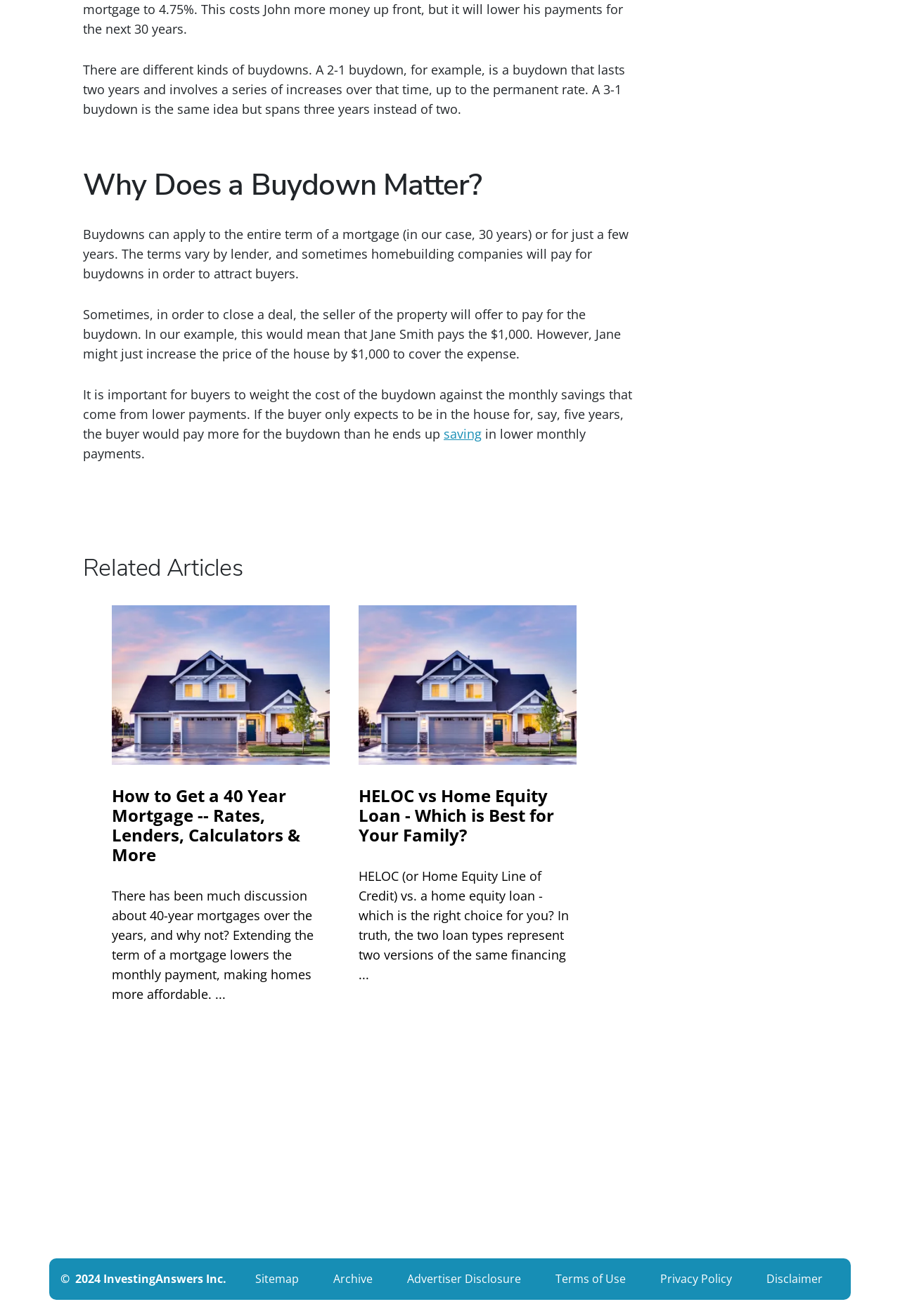Reply to the question with a single word or phrase:
What is the purpose of a buydown?

To lower monthly payments